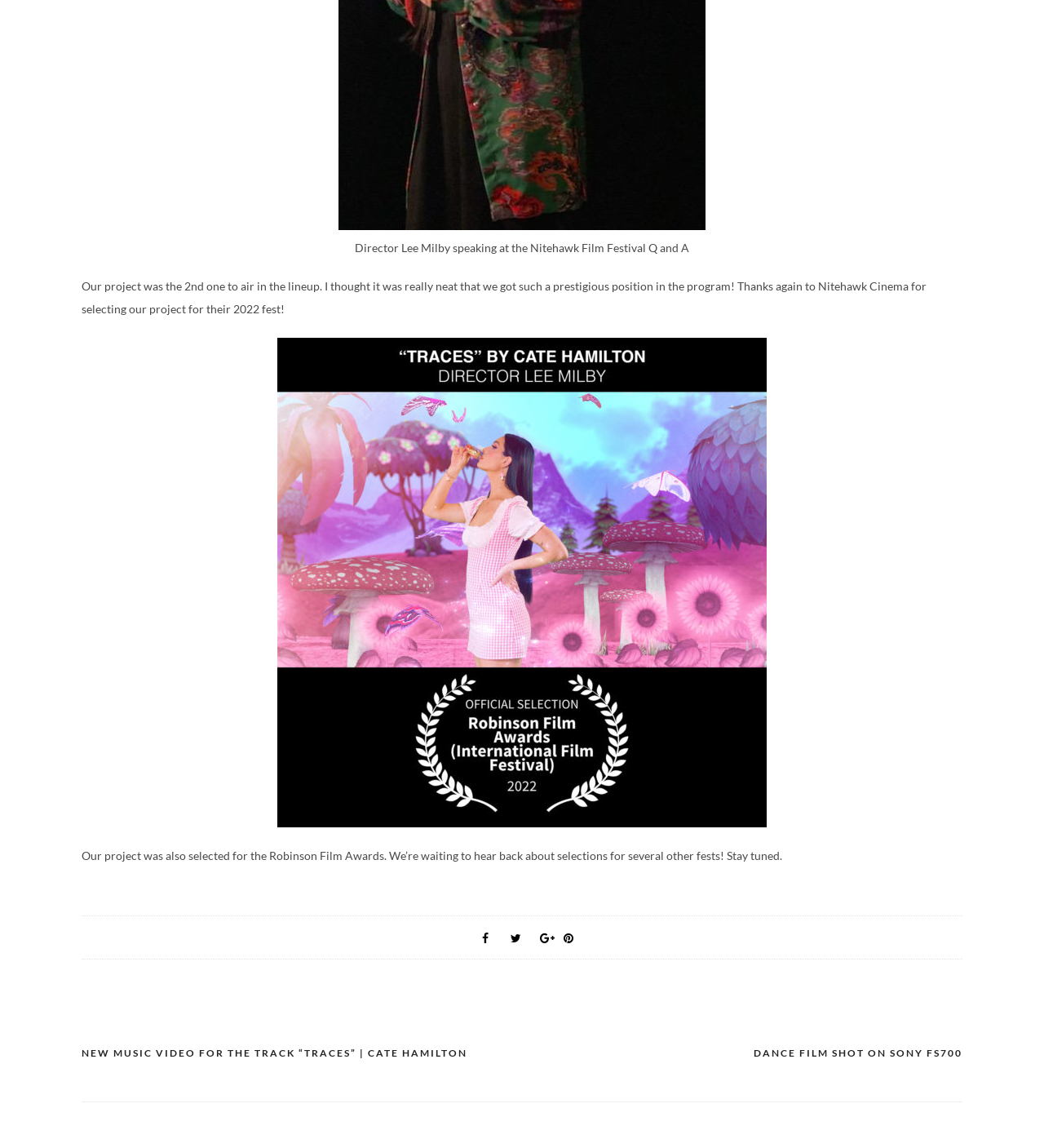How many social media links are there?
Please provide a single word or phrase as your answer based on the image.

4